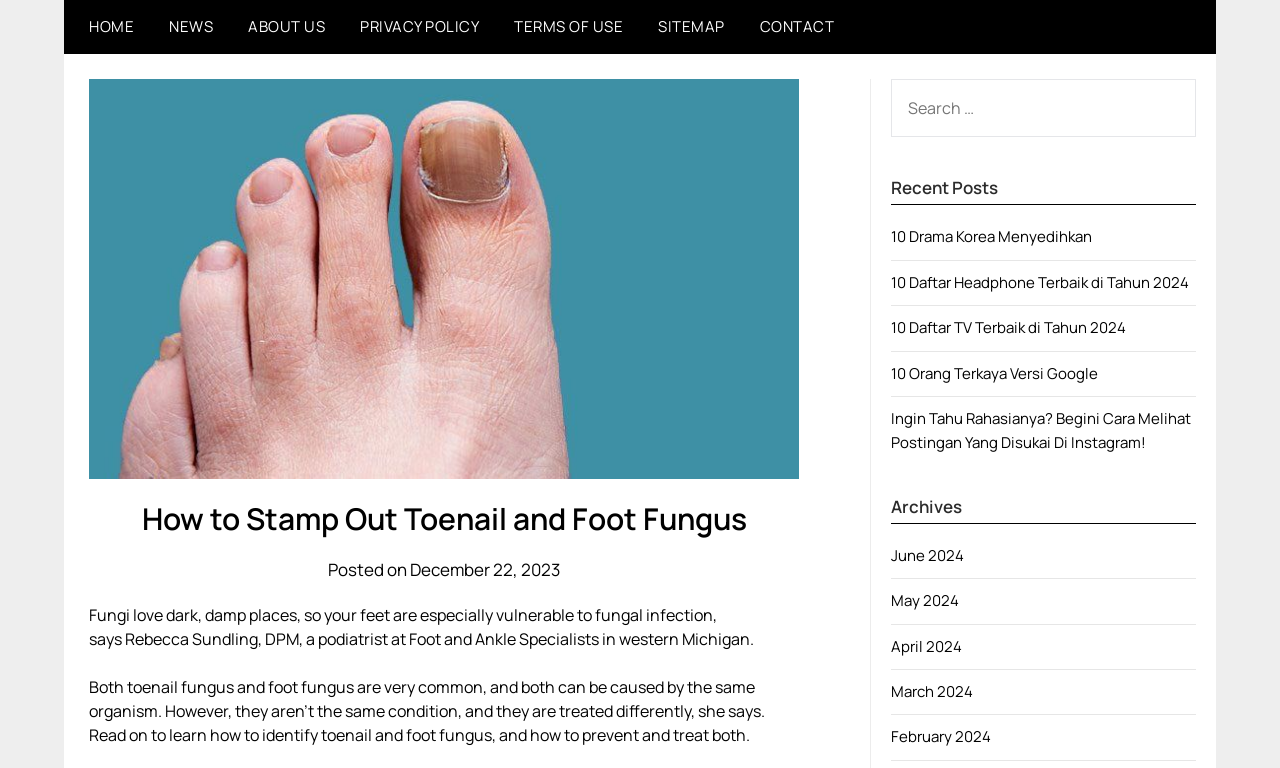Please identify the bounding box coordinates for the region that you need to click to follow this instruction: "contact us".

[0.581, 0.0, 0.664, 0.071]